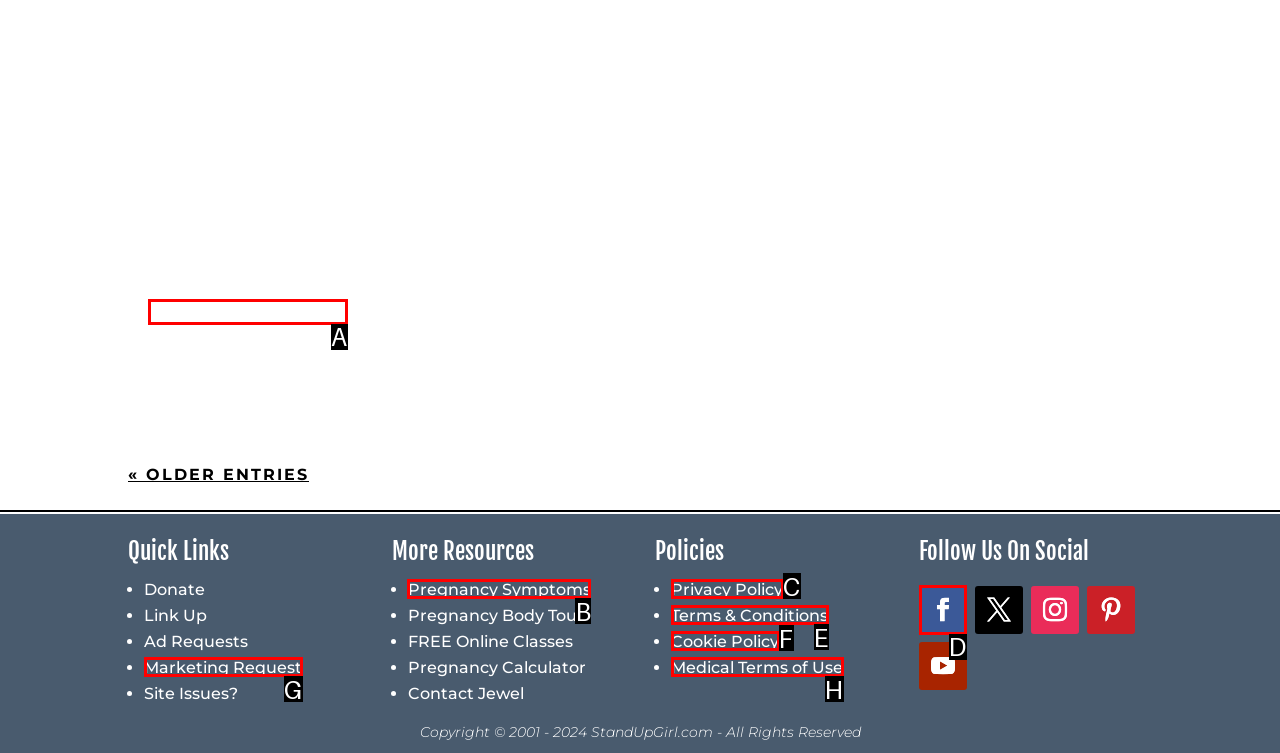Tell me which one HTML element I should click to complete the following task: Follow StandUpGirl on Facebook Answer with the option's letter from the given choices directly.

D